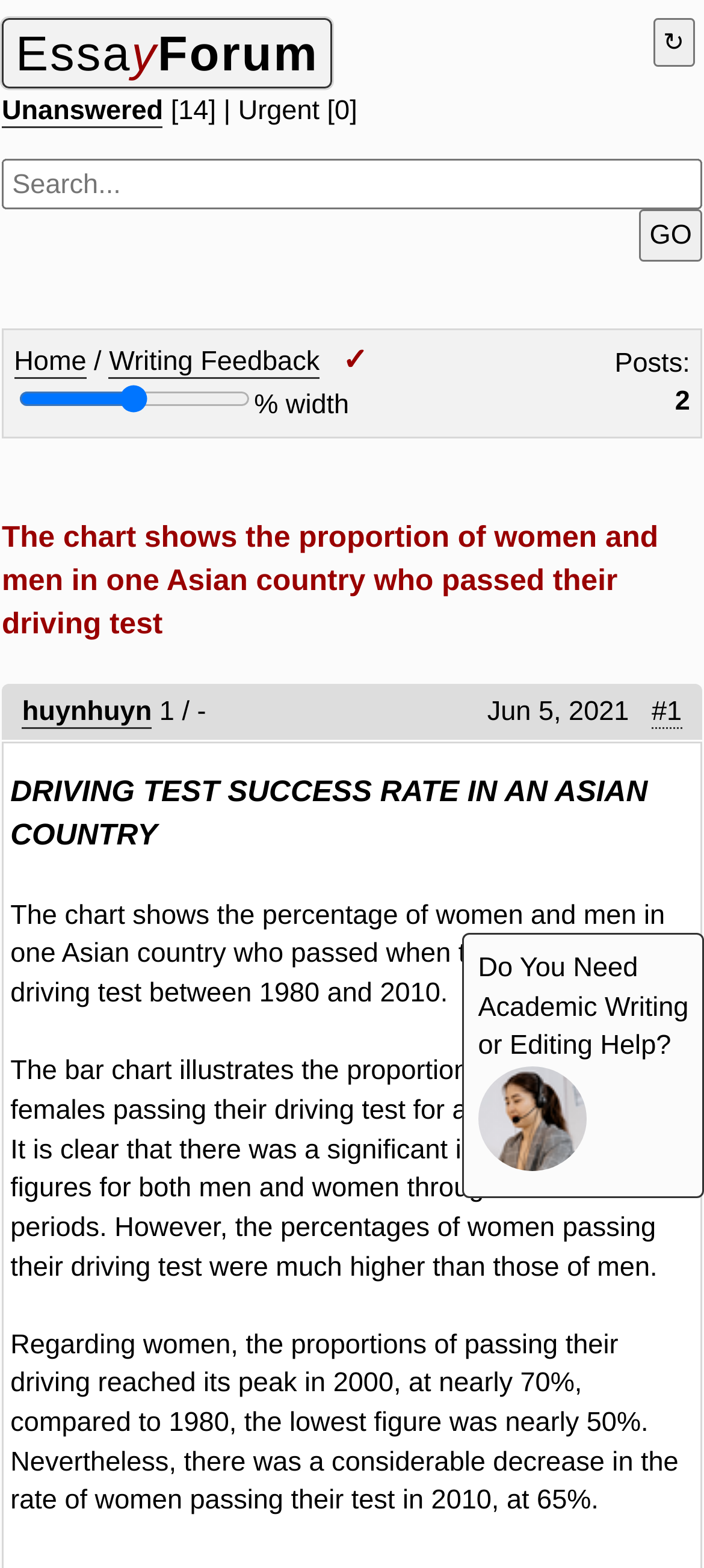Please determine the bounding box coordinates of the element to click in order to execute the following instruction: "Search for a topic". The coordinates should be four float numbers between 0 and 1, specified as [left, top, right, bottom].

[0.003, 0.101, 0.997, 0.134]